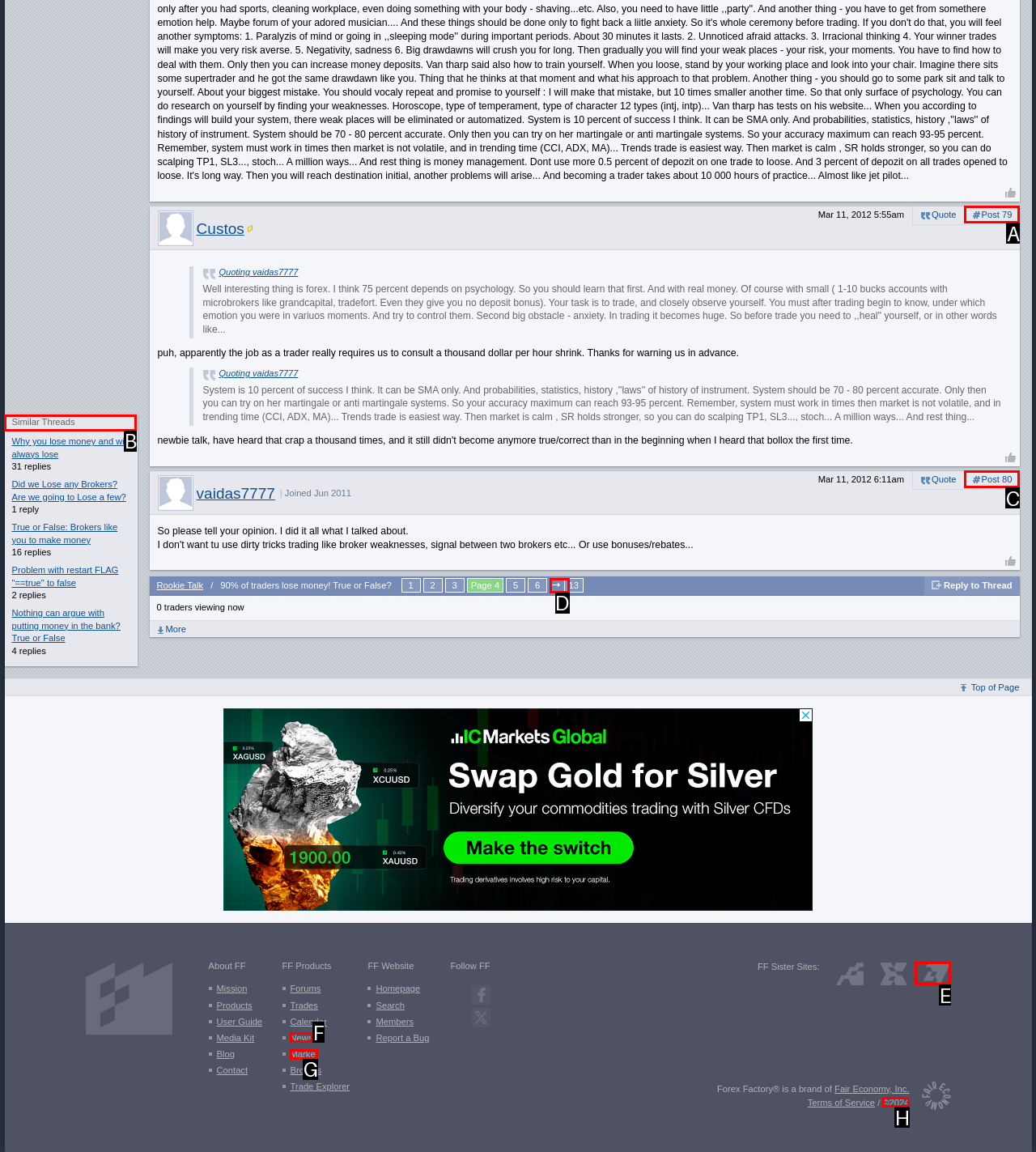Point out the correct UI element to click to carry out this instruction: Click on the 'Similar Threads' heading
Answer with the letter of the chosen option from the provided choices directly.

B